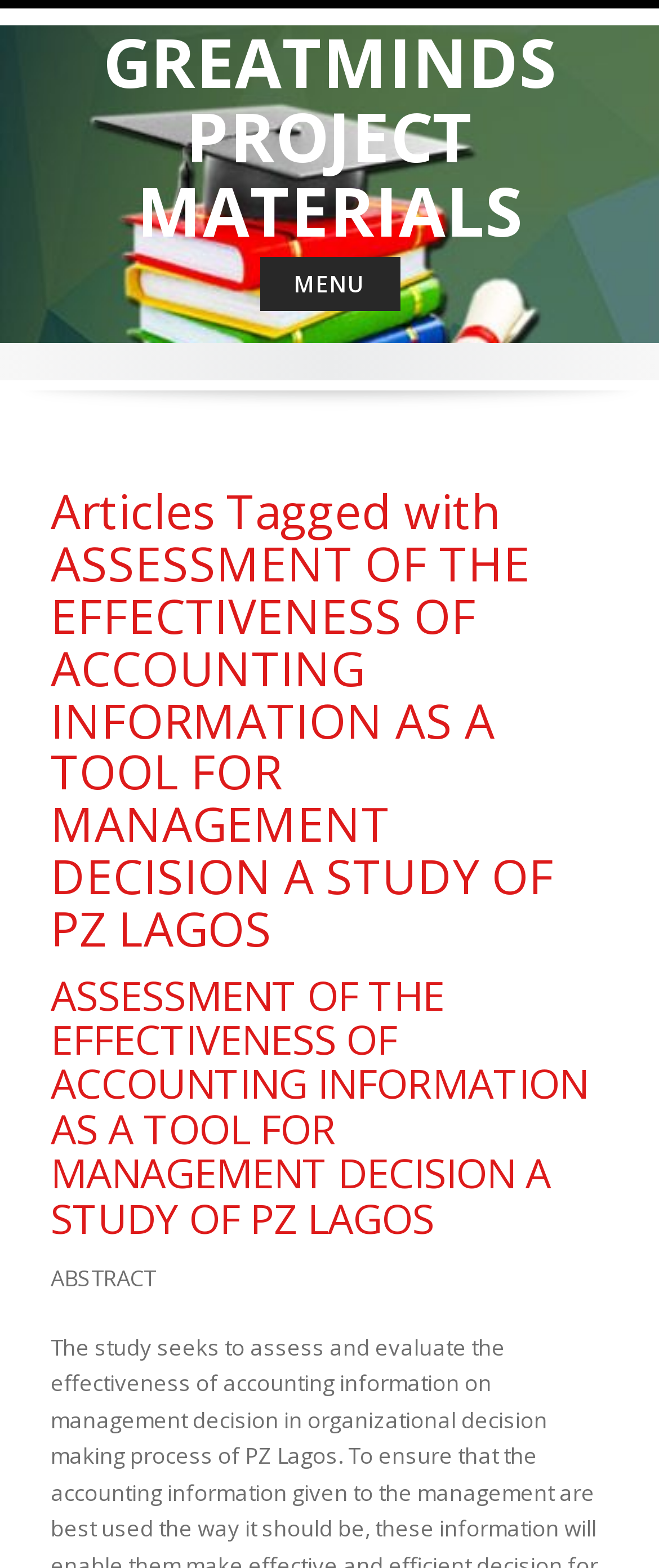Using the format (top-left x, top-left y, bottom-right x, bottom-right y), provide the bounding box coordinates for the described UI element. All values should be floating point numbers between 0 and 1: GREATMINDS PROJECT MATERIALS

[0.156, 0.01, 0.844, 0.164]